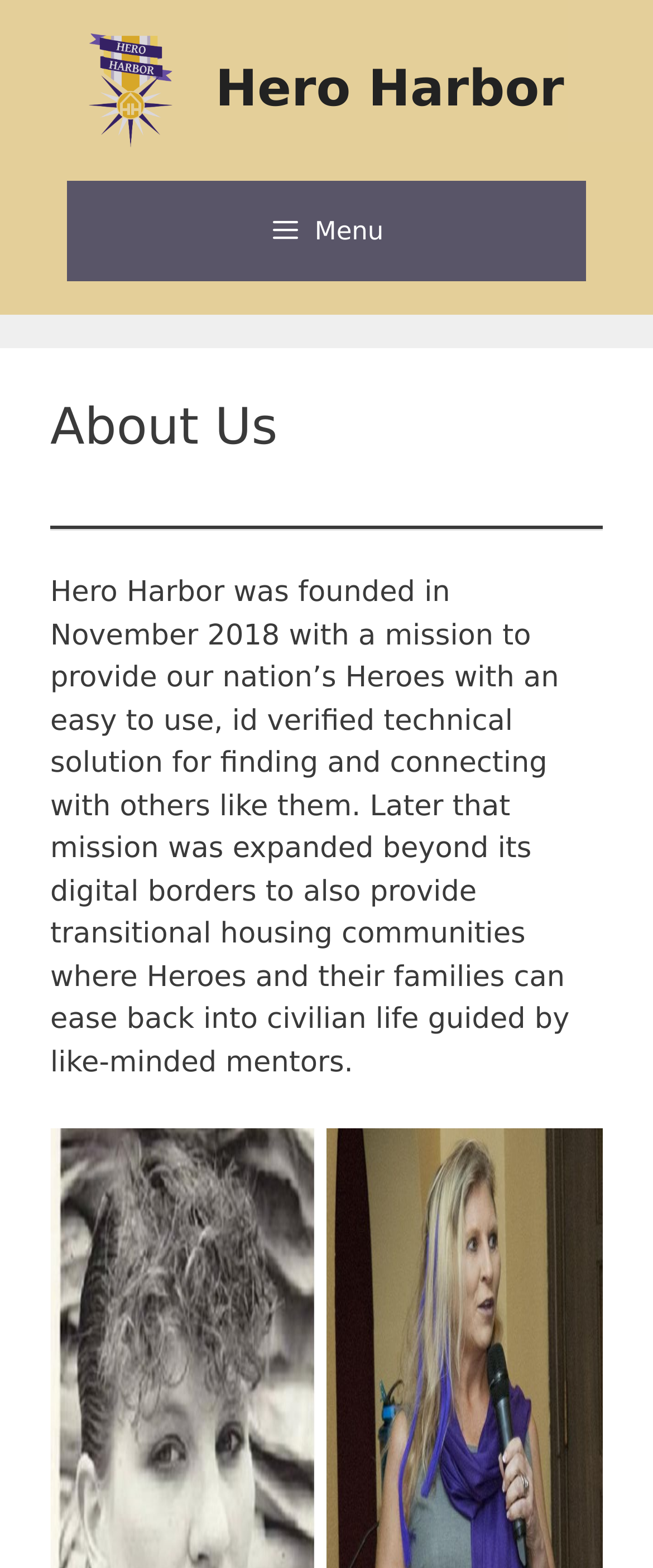What type of communities does Hero Harbor provide?
Based on the visual, give a brief answer using one word or a short phrase.

Transitional housing